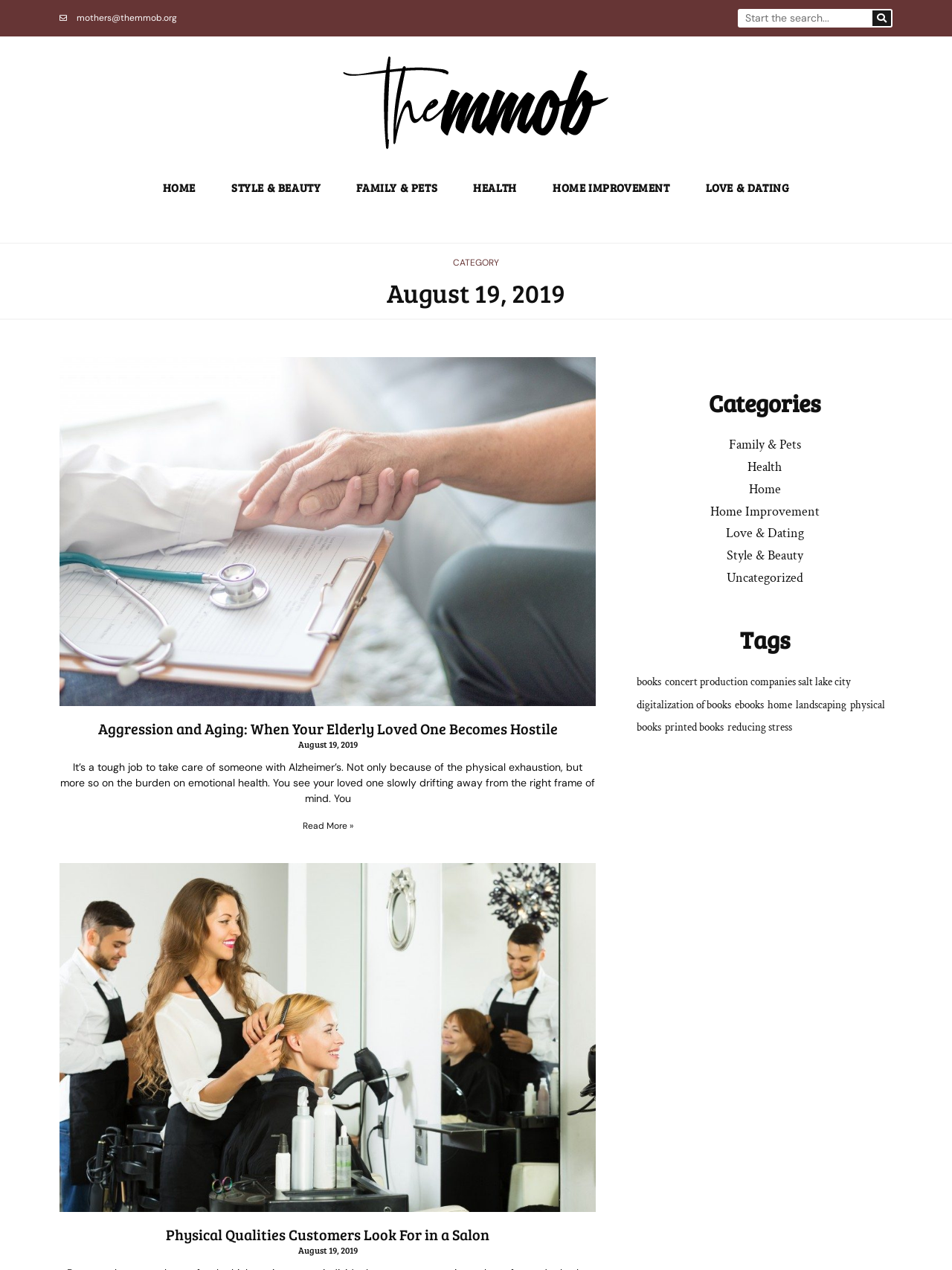Please provide a detailed answer to the question below by examining the image:
What is the email address to contact?

I found the email address 'mothers@themmob.org' in the top section of the webpage, which is likely a contact email for the website.